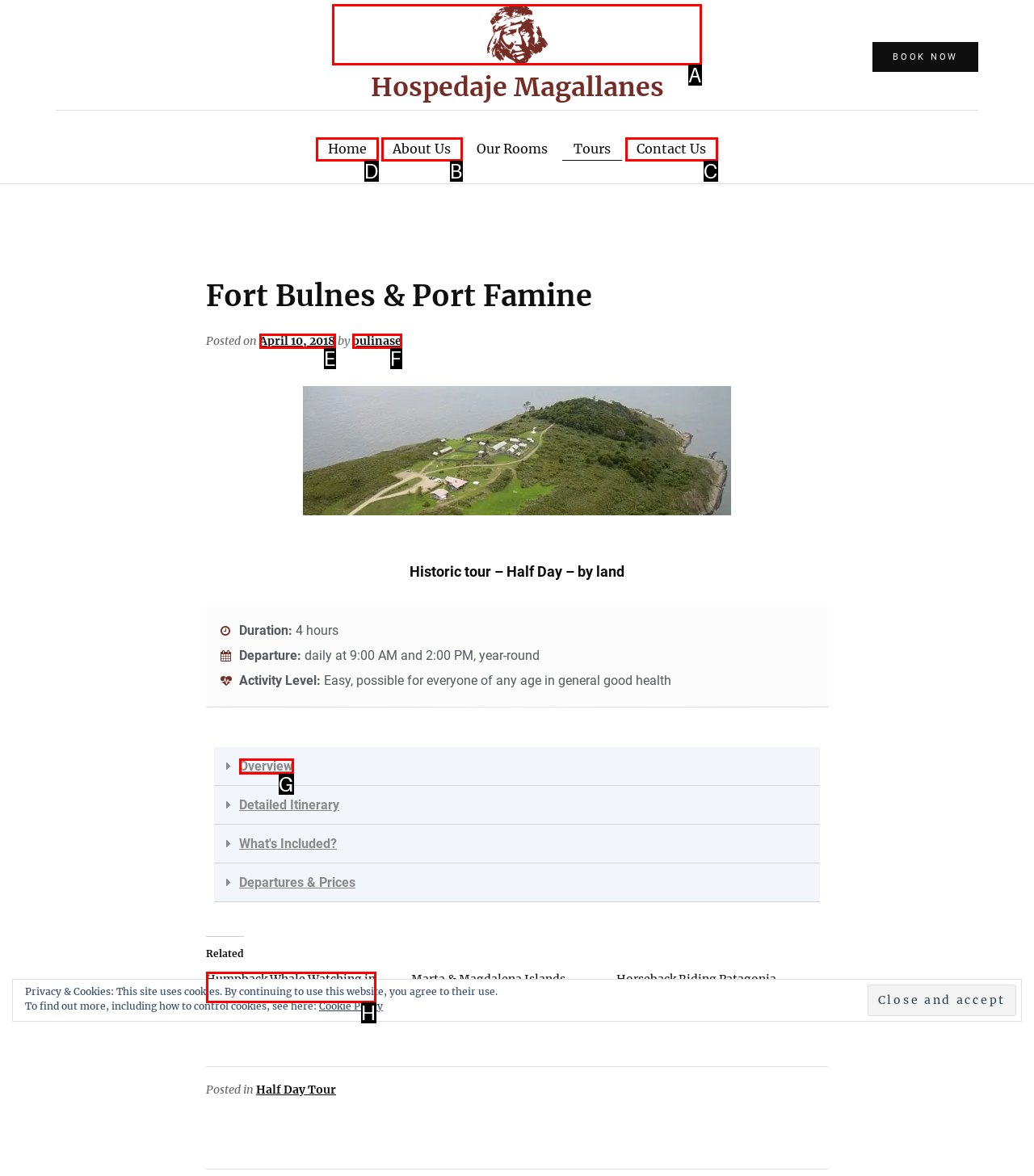Select the letter of the UI element you need to click to complete this task: Go to Home.

D